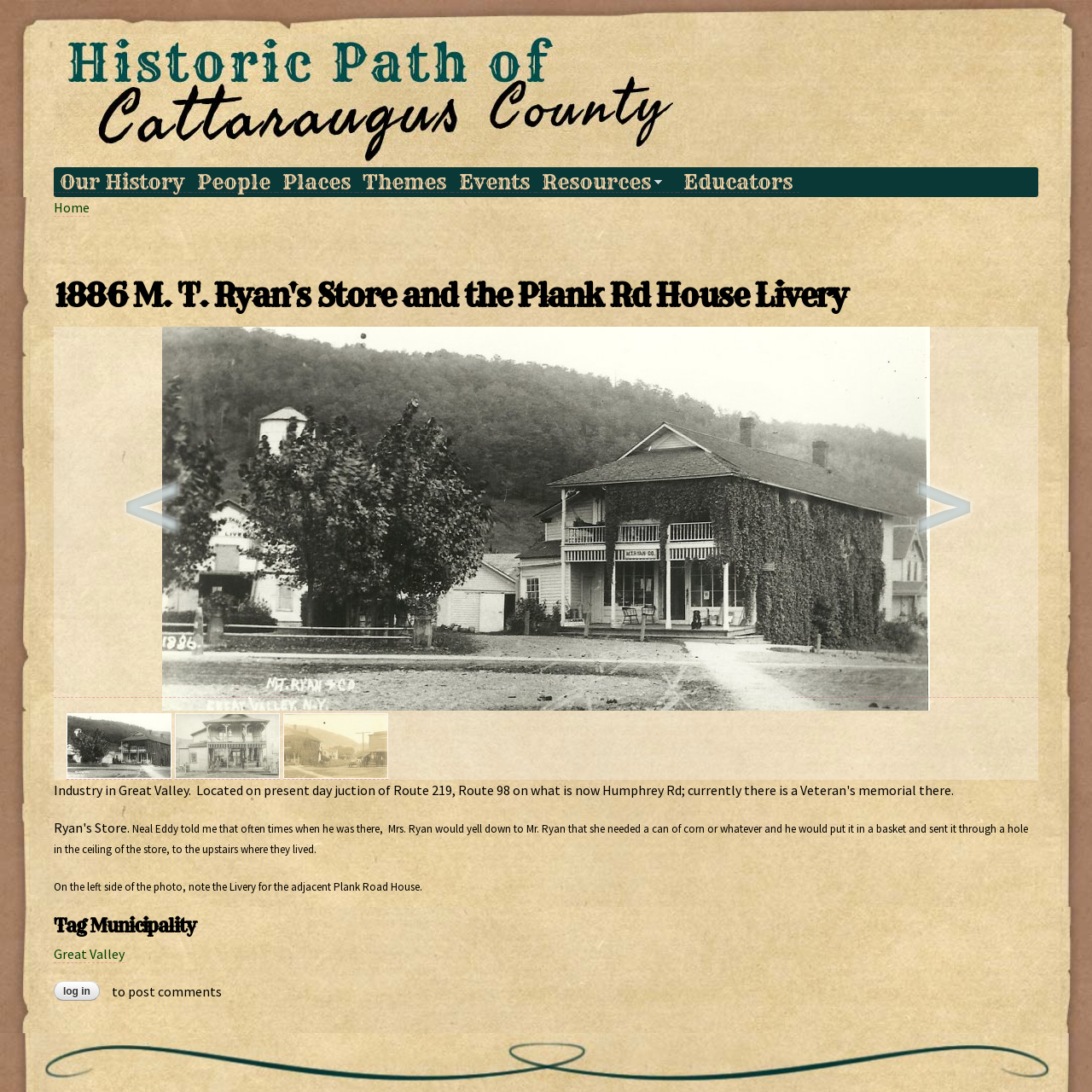Identify the bounding box coordinates of the region that should be clicked to execute the following instruction: "View the next image".

[0.725, 0.3, 0.951, 0.639]